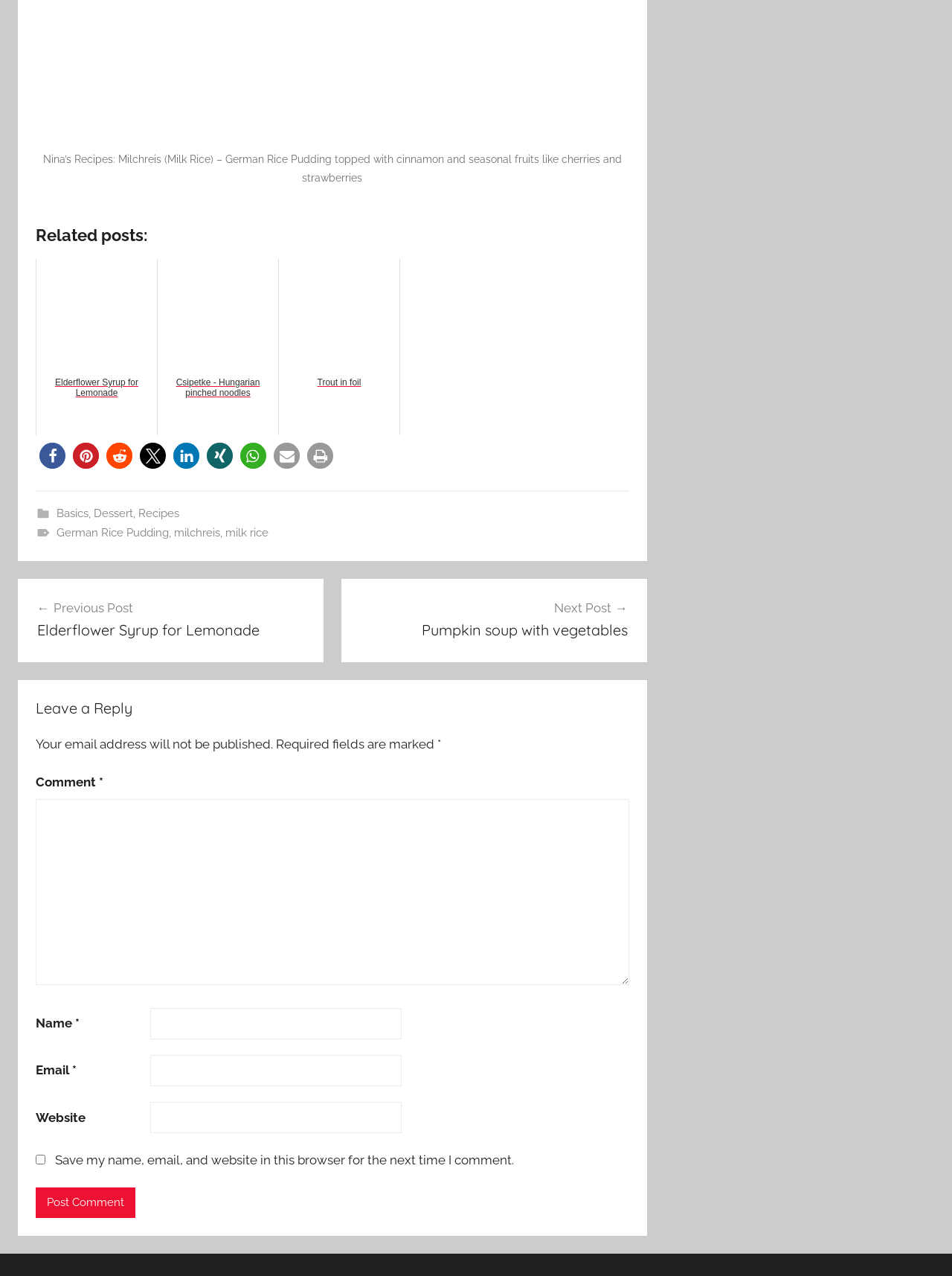What are the three related posts mentioned on this webpage?
Using the image, provide a concise answer in one word or a short phrase.

Elderflower Lemonade, Csipetke, Baked trout in foil